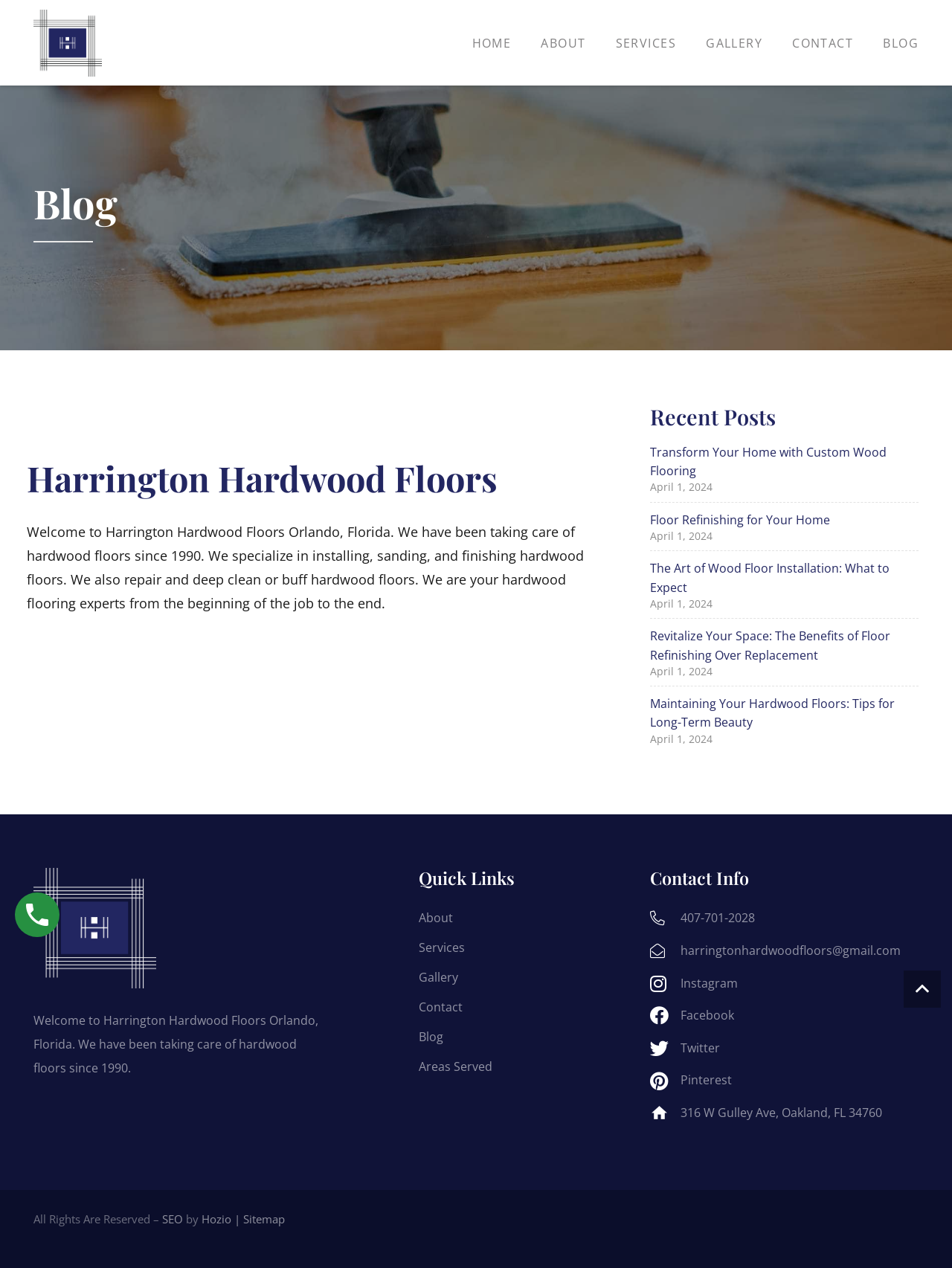What services do they provide?
Use the information from the screenshot to give a comprehensive response to the question.

According to the StaticText element, Harrington Hardwood Floors provides services such as installing, sanding, and finishing hardwood floors, as well as repairing and deep cleaning or buffing hardwood floors.